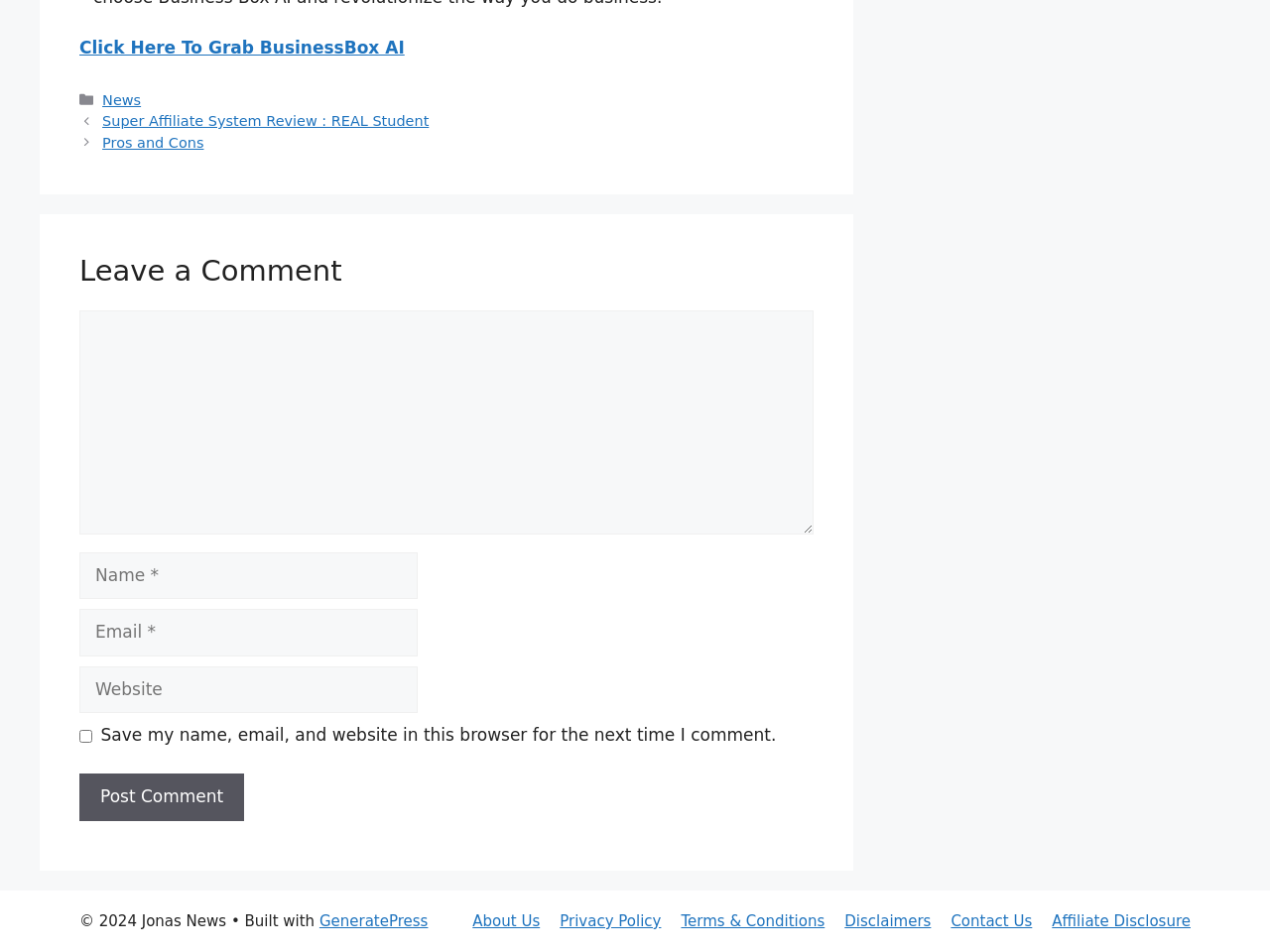Please specify the bounding box coordinates of the area that should be clicked to accomplish the following instruction: "Click on the 'News' link". The coordinates should consist of four float numbers between 0 and 1, i.e., [left, top, right, bottom].

[0.081, 0.097, 0.111, 0.113]